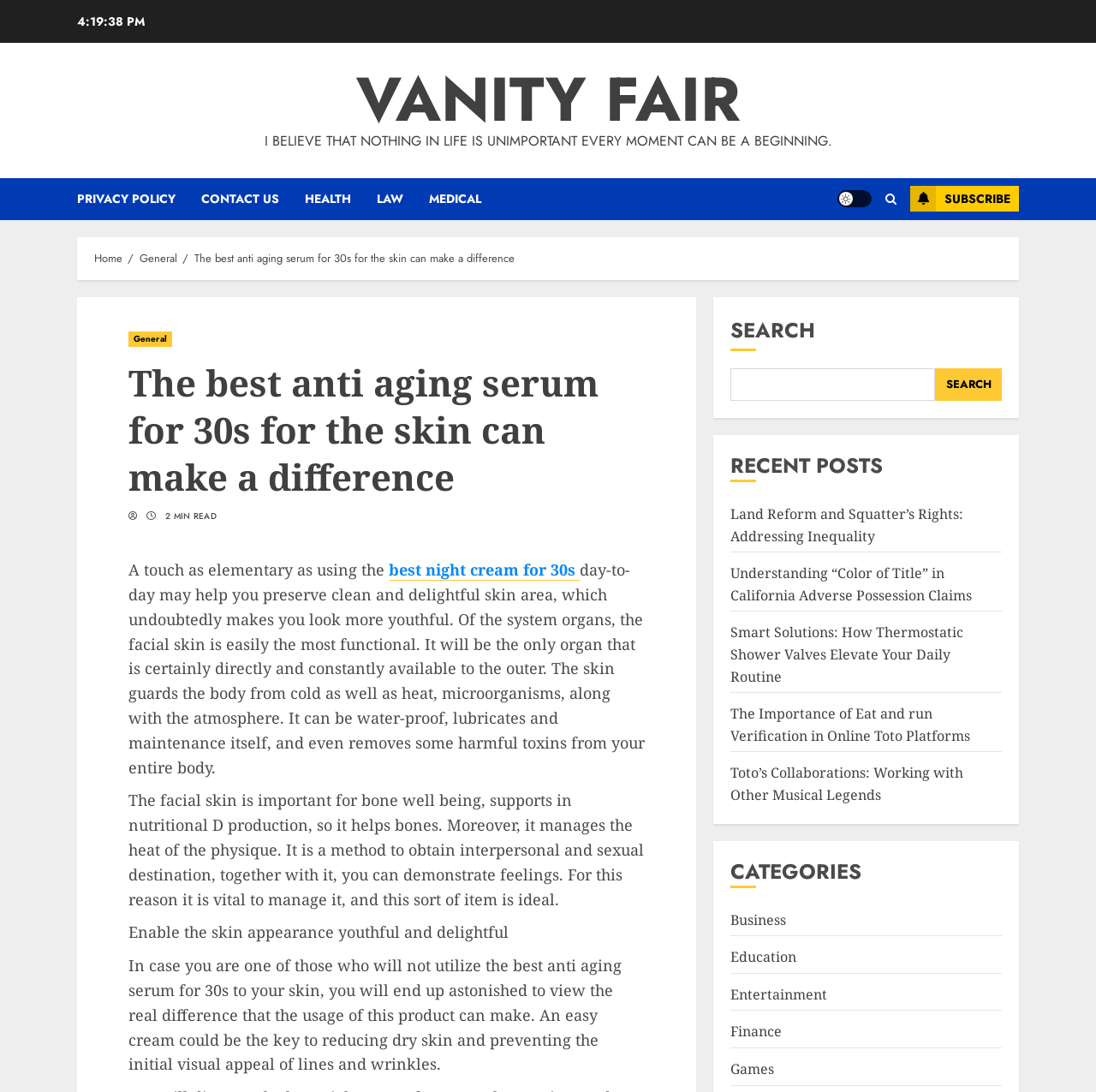Consider the image and give a detailed and elaborate answer to the question: 
What is the purpose of using anti-aging serum?

According to the webpage, using the best anti-aging serum for 30s can make a difference in reducing dry skin and preventing the initial appearance of lines and wrinkles.